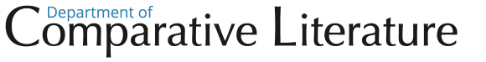What is the department dedicated to?
Relying on the image, give a concise answer in one word or a brief phrase.

Study and promotion of literature